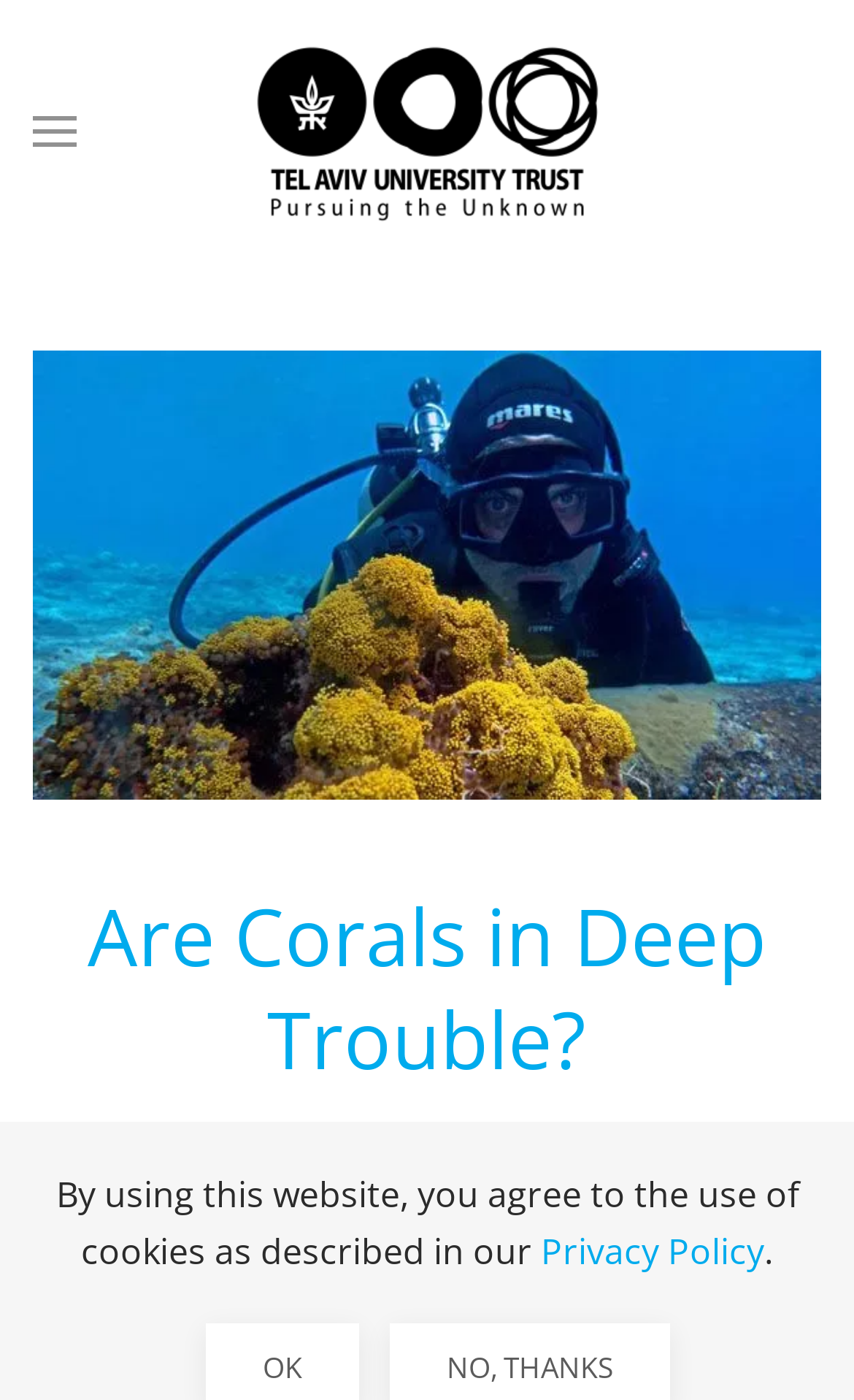Look at the image and give a detailed response to the following question: What is the logo of the website?

I found the logo of the website by looking at the image with the text 'Tel Aviv University Trust - Pursuing the Unknown' which is located at the top of the webpage.